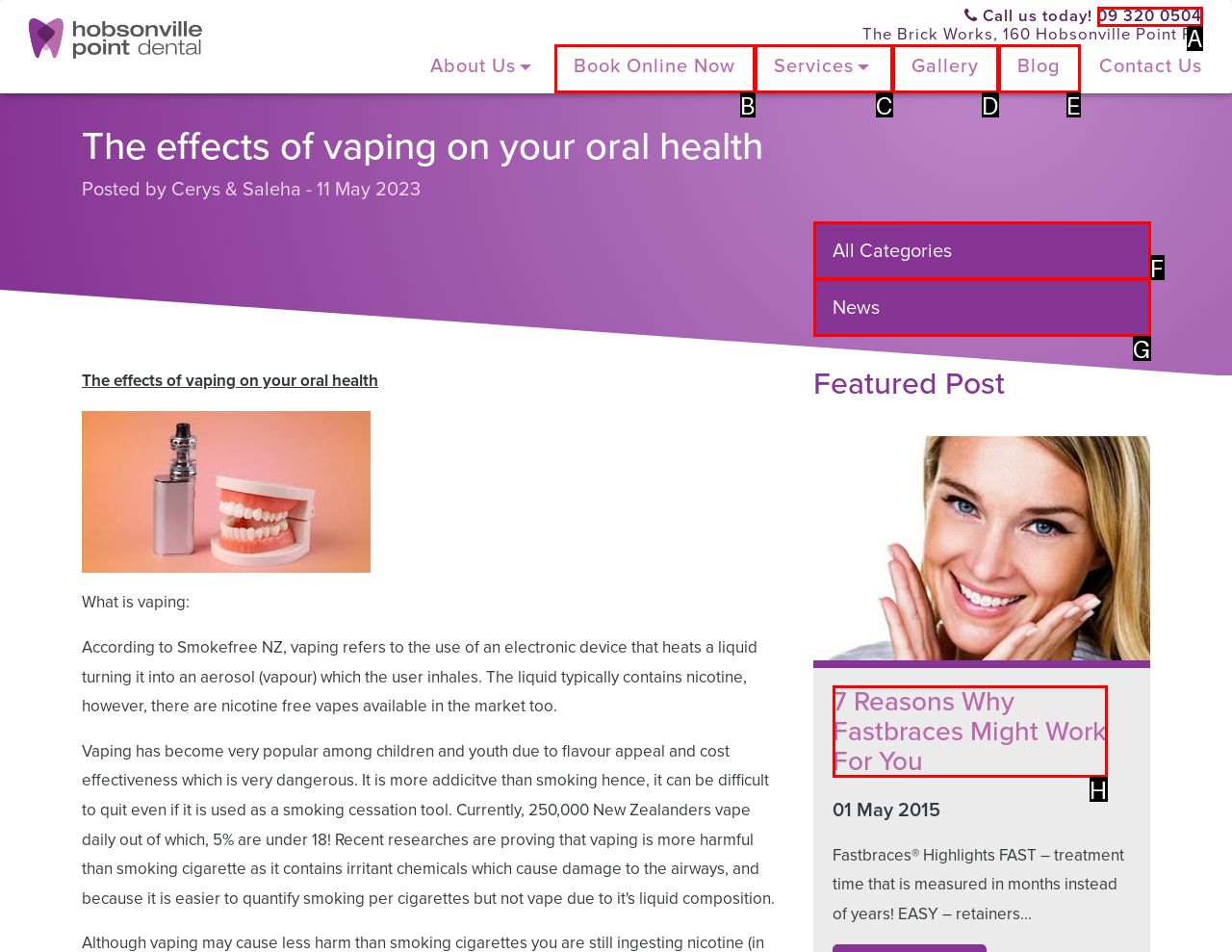Find the option that aligns with: 09 320 0504
Provide the letter of the corresponding option.

A